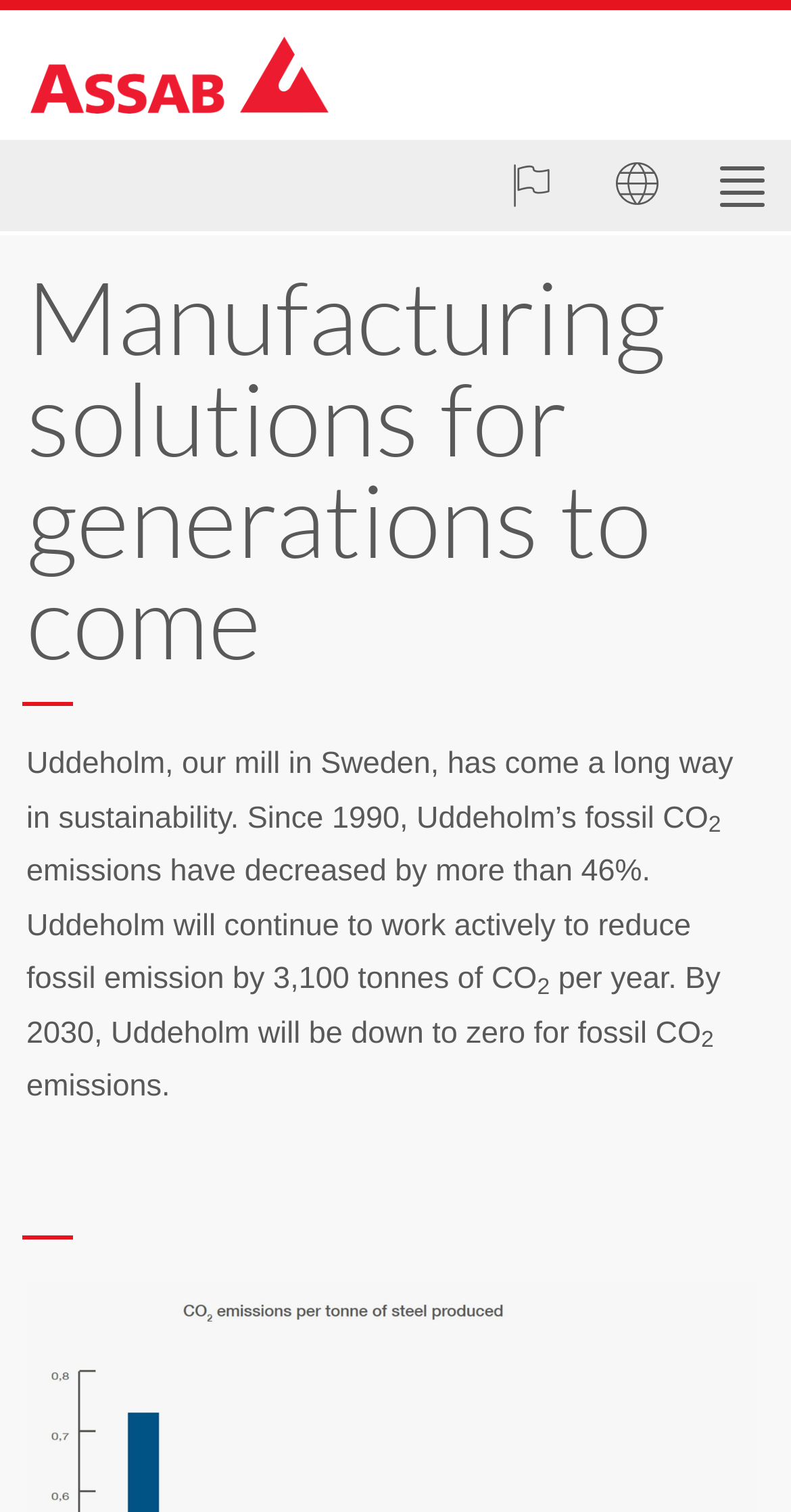Provide a single word or phrase to answer the given question: 
What is Uddeholm's goal for fossil CO2 emissions by 2030?

Zero